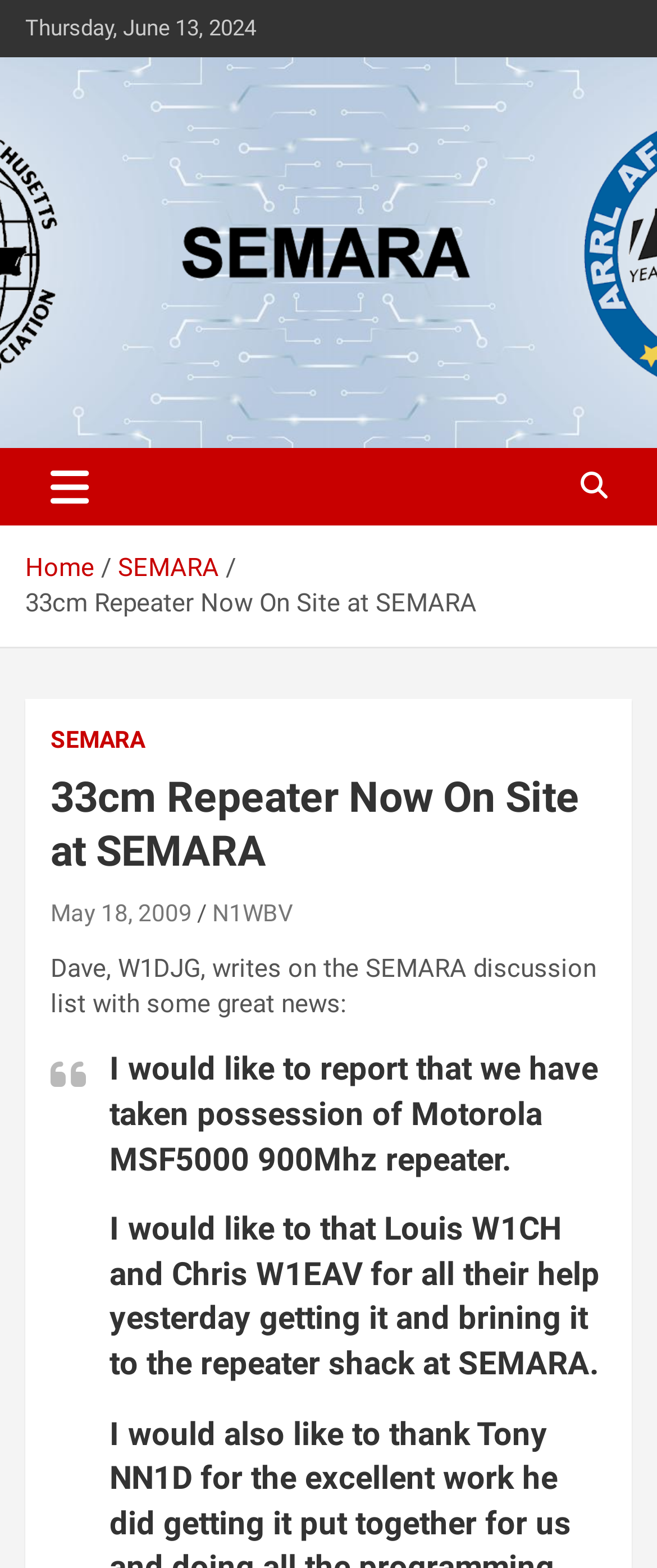Who wrote on the SEMARA discussion list?
Please give a detailed and elaborate answer to the question.

I found the name of the person who wrote on the SEMARA discussion list by looking at the StaticText element with the bounding box coordinates [0.077, 0.608, 0.908, 0.65] which contains the text 'Dave, W1DJG, writes on the SEMARA discussion list with some great news:'.